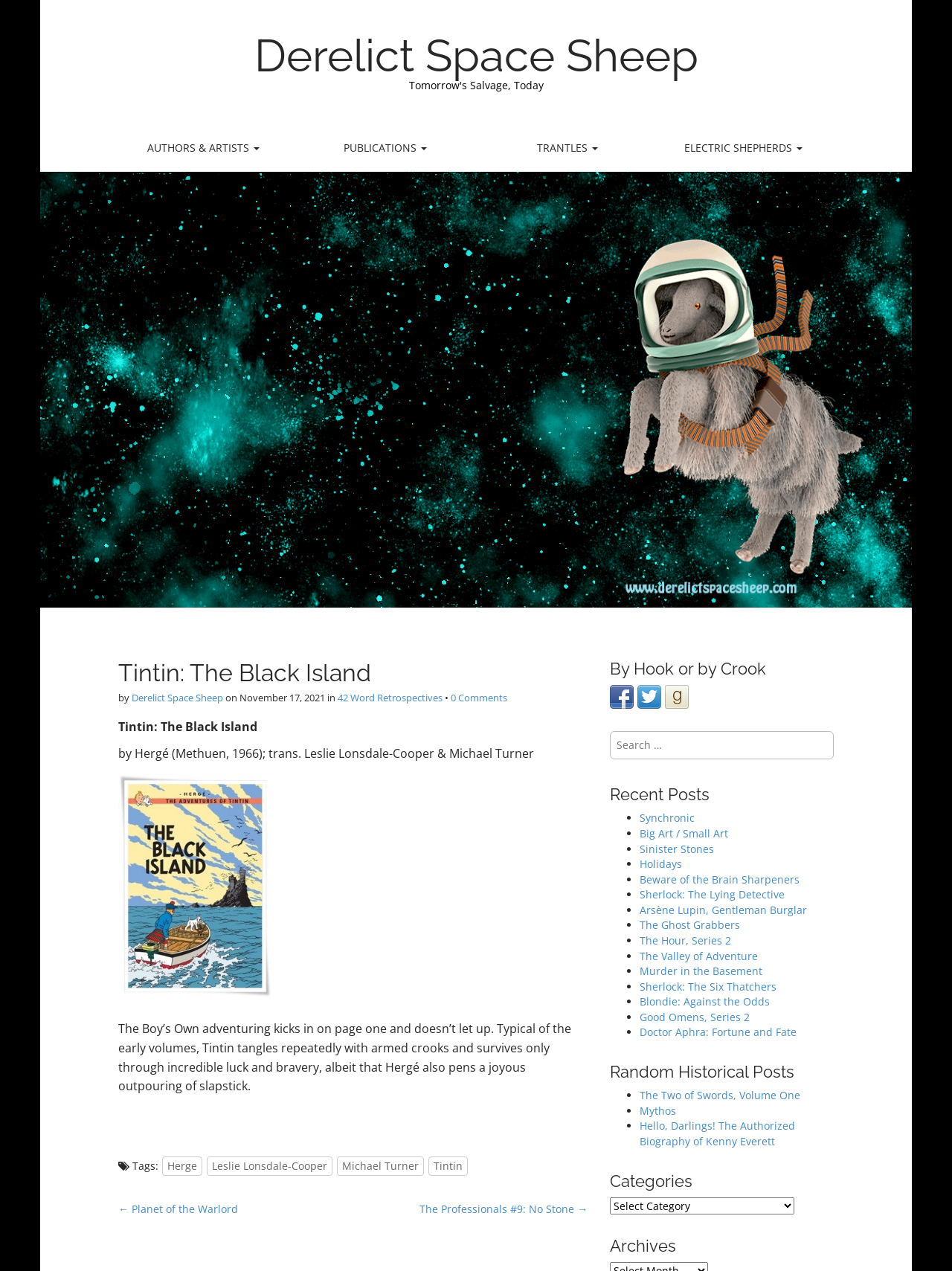Can you find the bounding box coordinates for the UI element given this description: "Trantles"? Provide the coordinates as four float numbers between 0 and 1: [left, top, right, bottom].

[0.506, 0.107, 0.686, 0.126]